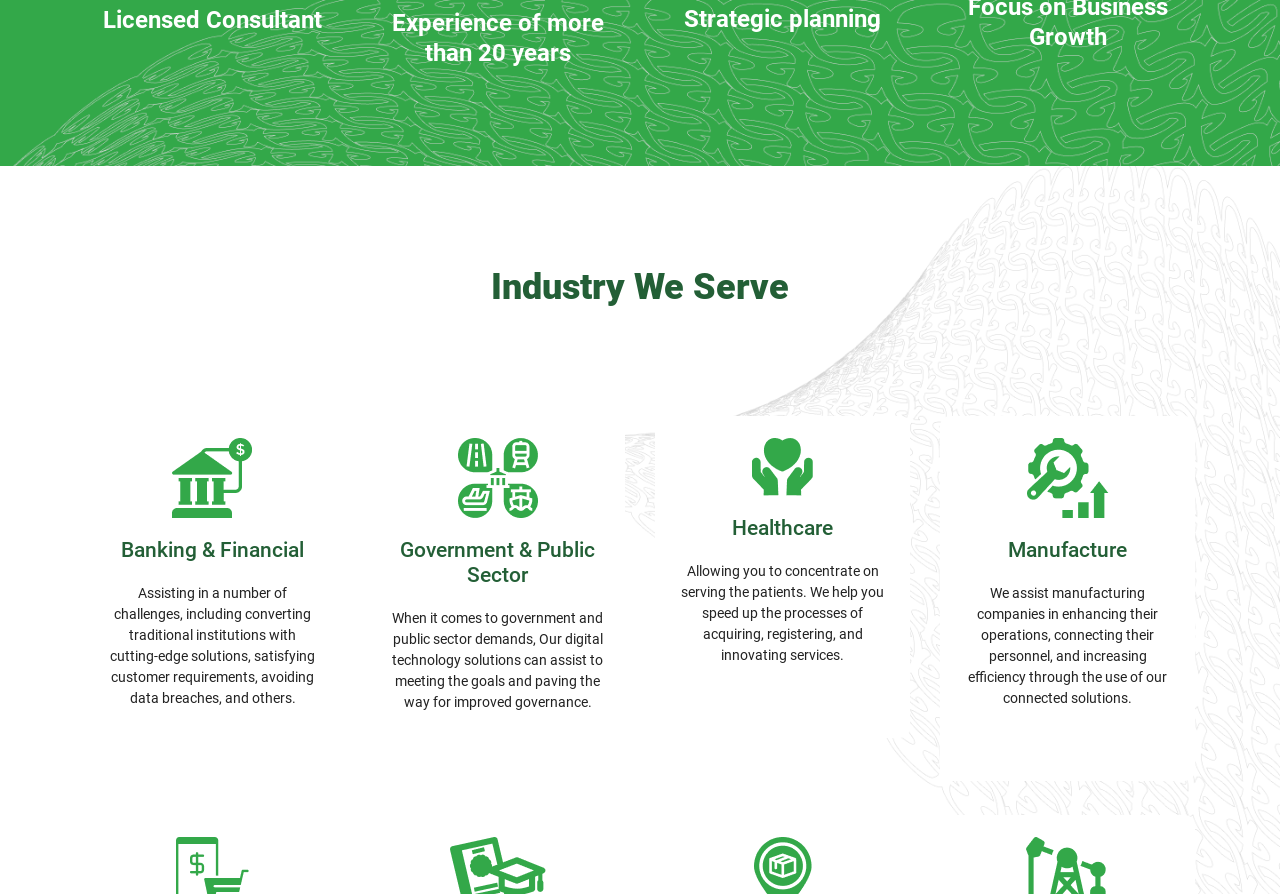Find the bounding box of the UI element described as follows: "parent_node: Government & Public Sector".

[0.306, 0.49, 0.471, 0.579]